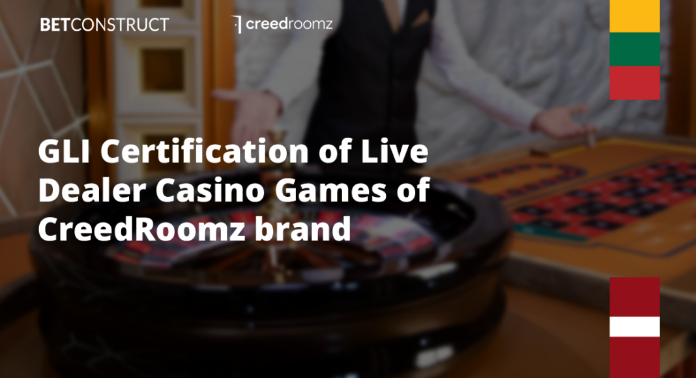What is the significance of the text overlay?
Answer the question with a thorough and detailed explanation.

The text overlay reads 'GLI Certification of Live Dealer Casino Games of CreedRoomz brand', emphasizing the recent achievement in regulatory approval for their gaming offerings, which is a significant milestone in the gaming industry.